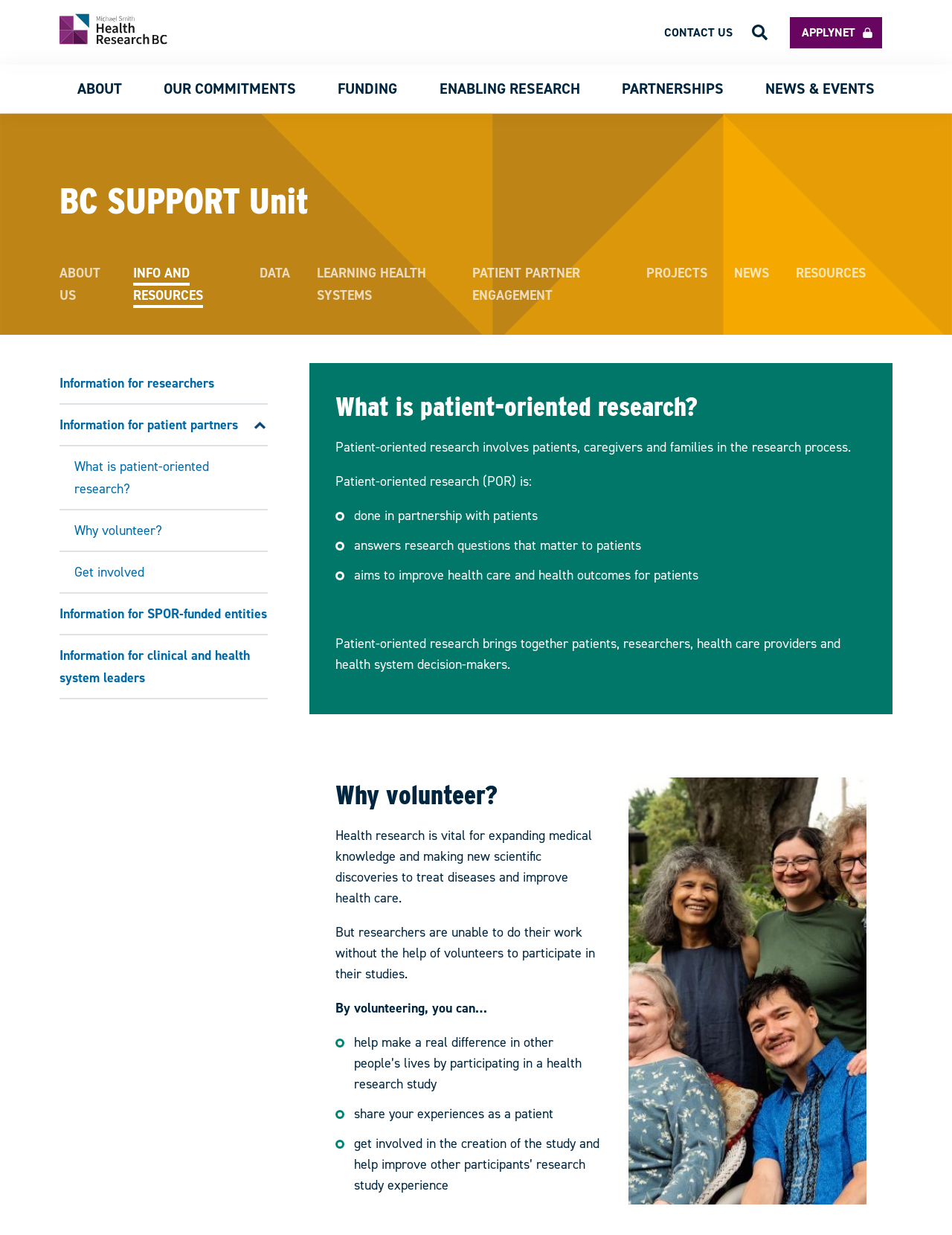What is the main topic of this webpage?
Please answer the question with as much detail and depth as you can.

Based on the webpage content, I can see that the webpage is focused on providing information for patient partners, with links and sections dedicated to patient-oriented research, volunteering, and getting involved in health research.